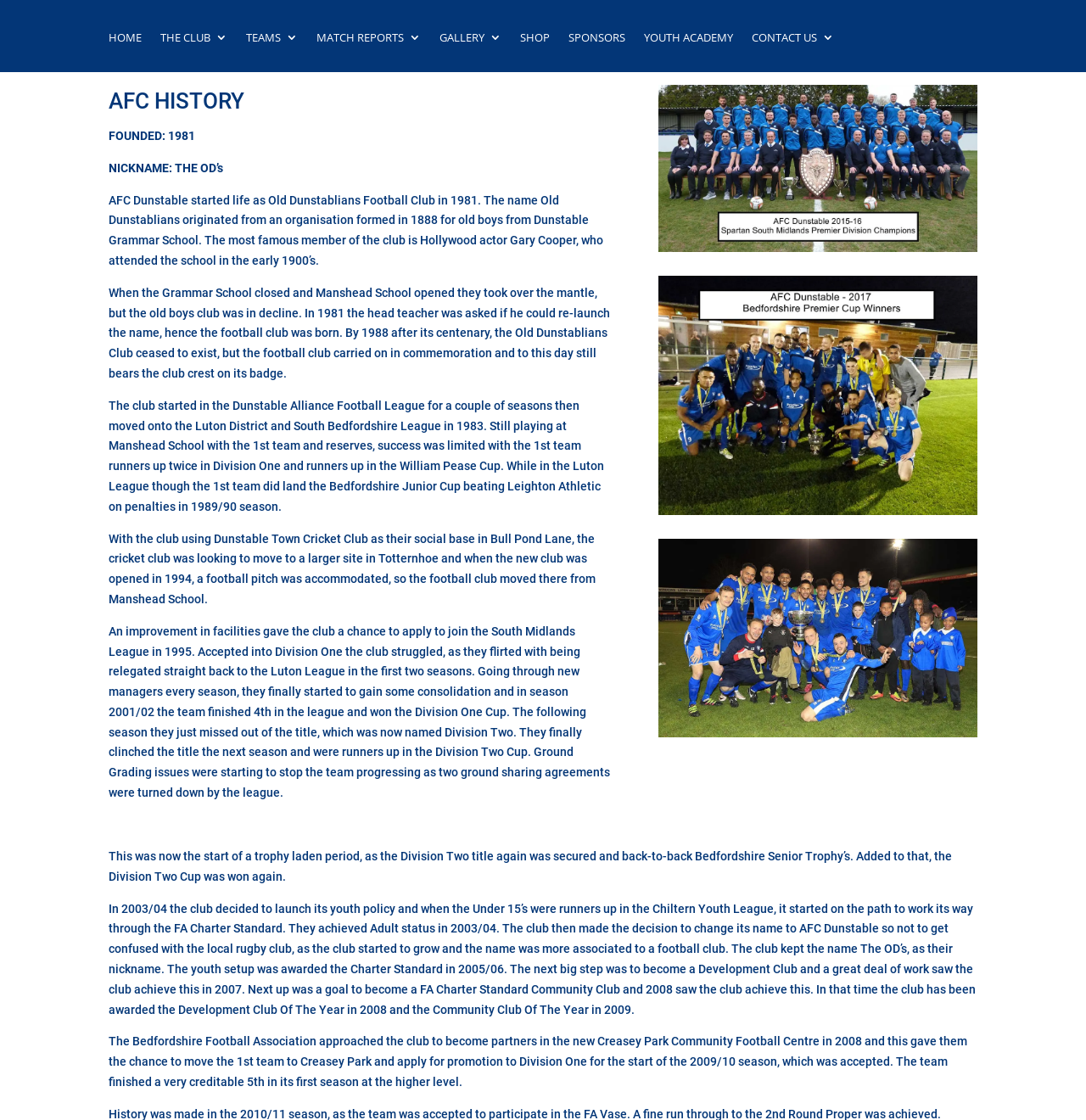Identify the bounding box coordinates for the element you need to click to achieve the following task: "View the first image". The coordinates must be four float values ranging from 0 to 1, formatted as [left, top, right, bottom].

[0.606, 0.076, 0.9, 0.225]